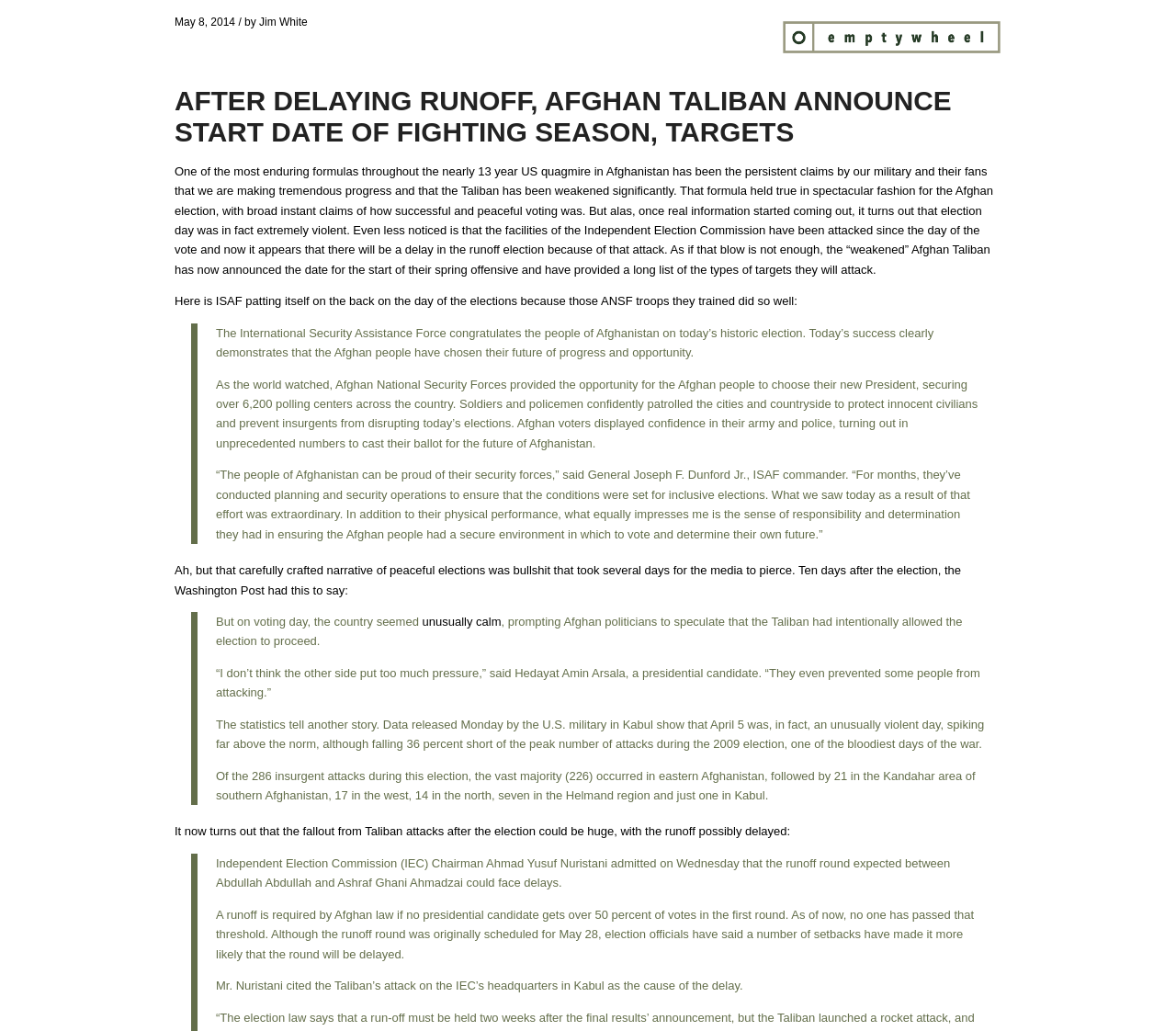Write an exhaustive caption that covers the webpage's main aspects.

This webpage appears to be a news article discussing the Afghan Taliban's announcement of the start date of their fighting season and targets. At the top of the page, there is a heading that reads "AFTER DELAYING RUNOFF, AFGHAN TALIBAN ANNOUNCE START DATE OF FIGHTING SEASON, TARGETS" in a prominent font. Below this heading, there is a static text element that displays the date "May 8, 2014" and the author's name "Jim White".

The main content of the article is divided into several paragraphs, each discussing a different aspect of the situation in Afghanistan. The first paragraph sets the tone for the article, criticizing the US military's claims of progress in Afghanistan and highlighting the violence that occurred during the election.

Below this paragraph, there is a blockquote element that contains a statement from the International Security Assistance Force (ISAF) congratulating the people of Afghanistan on the success of the election. This statement is followed by several paragraphs of text that challenge the ISAF's narrative, citing reports of violence and attacks on election day.

The article also includes several links to external sources, such as the Washington Post, which are used to support the author's claims. Additionally, there are several blockquote elements that contain quotes from various individuals, including a presidential candidate and the ISAF commander.

Towards the bottom of the page, the article discusses the potential delay of the runoff election due to Taliban attacks on the Independent Election Commission's headquarters in Kabul. The article cites the IEC Chairman's admission that the runoff round may face delays and provides details on the original schedule and the setbacks that have occurred.

Overall, the webpage presents a critical view of the situation in Afghanistan, challenging the official narrative and highlighting the ongoing violence and instability in the region.